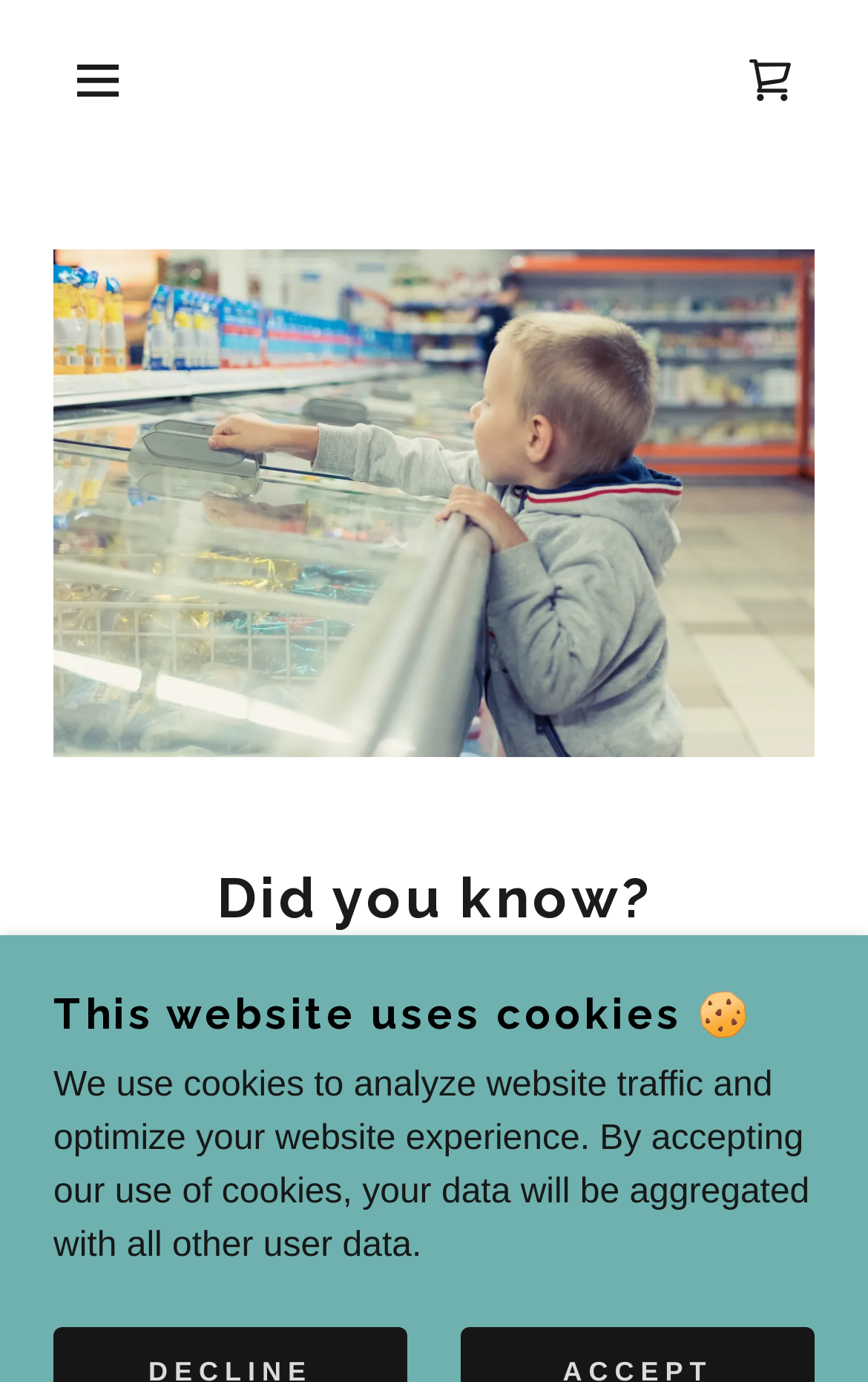Offer a detailed explanation of the webpage layout and contents.

The webpage is titled "Crisis Kitchen" and has a main section that spans the entire width of the page, taking up about 11.6% of the page's height from the top. 

At the top left corner, there is a hamburger site navigation icon button, accompanied by a small image. This button is not currently expanded. 

On the opposite side, at the top right corner, there is a shopping cart icon link, also accompanied by a small image. 

Below the top navigation elements, there is a large image that takes up most of the page's width and about 36.8% of the page's height from the top. 

Further down, there is a heading that reads "Did you know?" followed by a paragraph of text that states "that children & the elderly are most frequently negatively impacted by food poverty locally?" 

Below this, there is another heading that reads "This website uses cookies 🍪" followed by a paragraph of text that explains the use of cookies on the website.